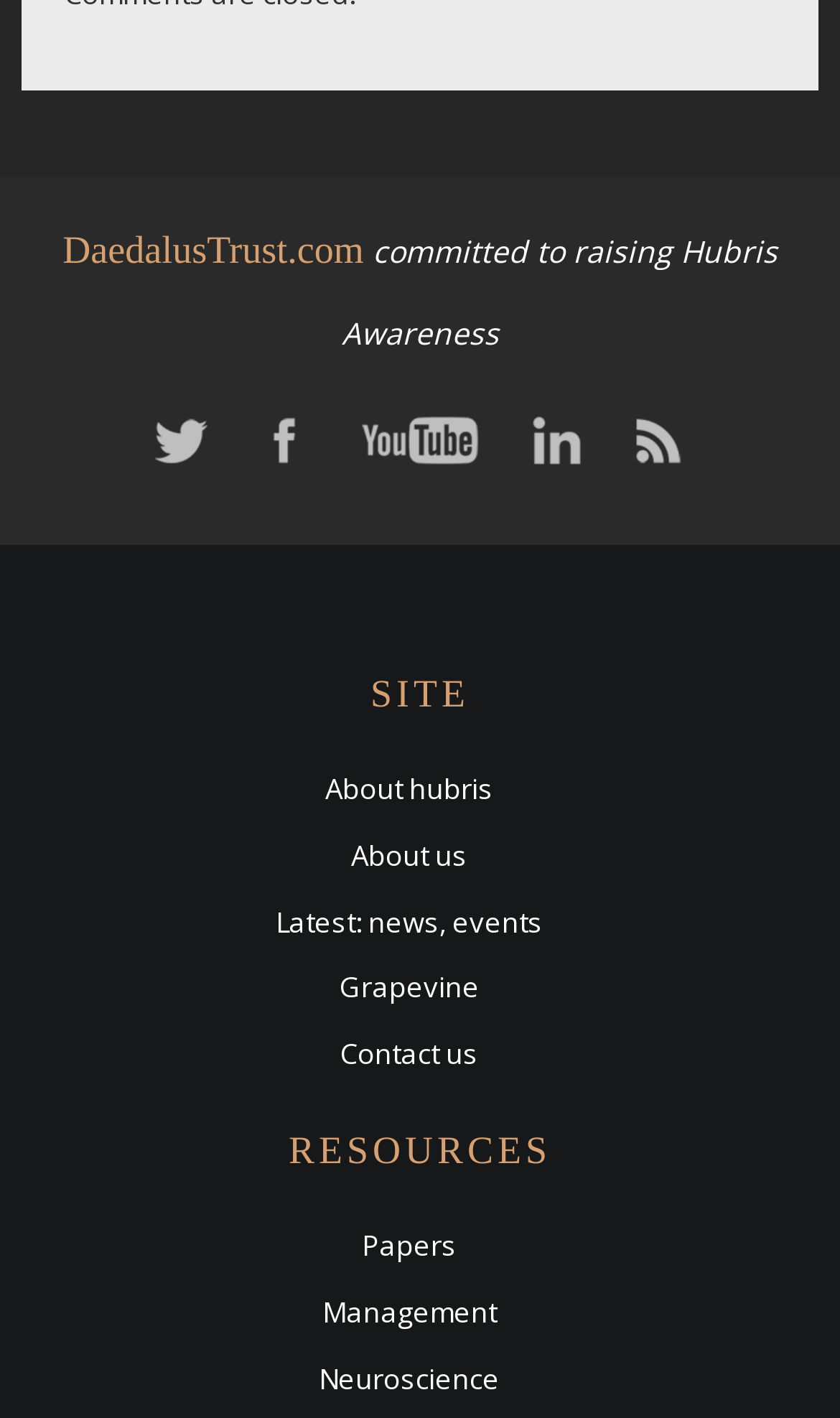Please identify the bounding box coordinates of the area that needs to be clicked to fulfill the following instruction: "explore neuroscience resources."

[0.026, 0.949, 0.974, 0.996]